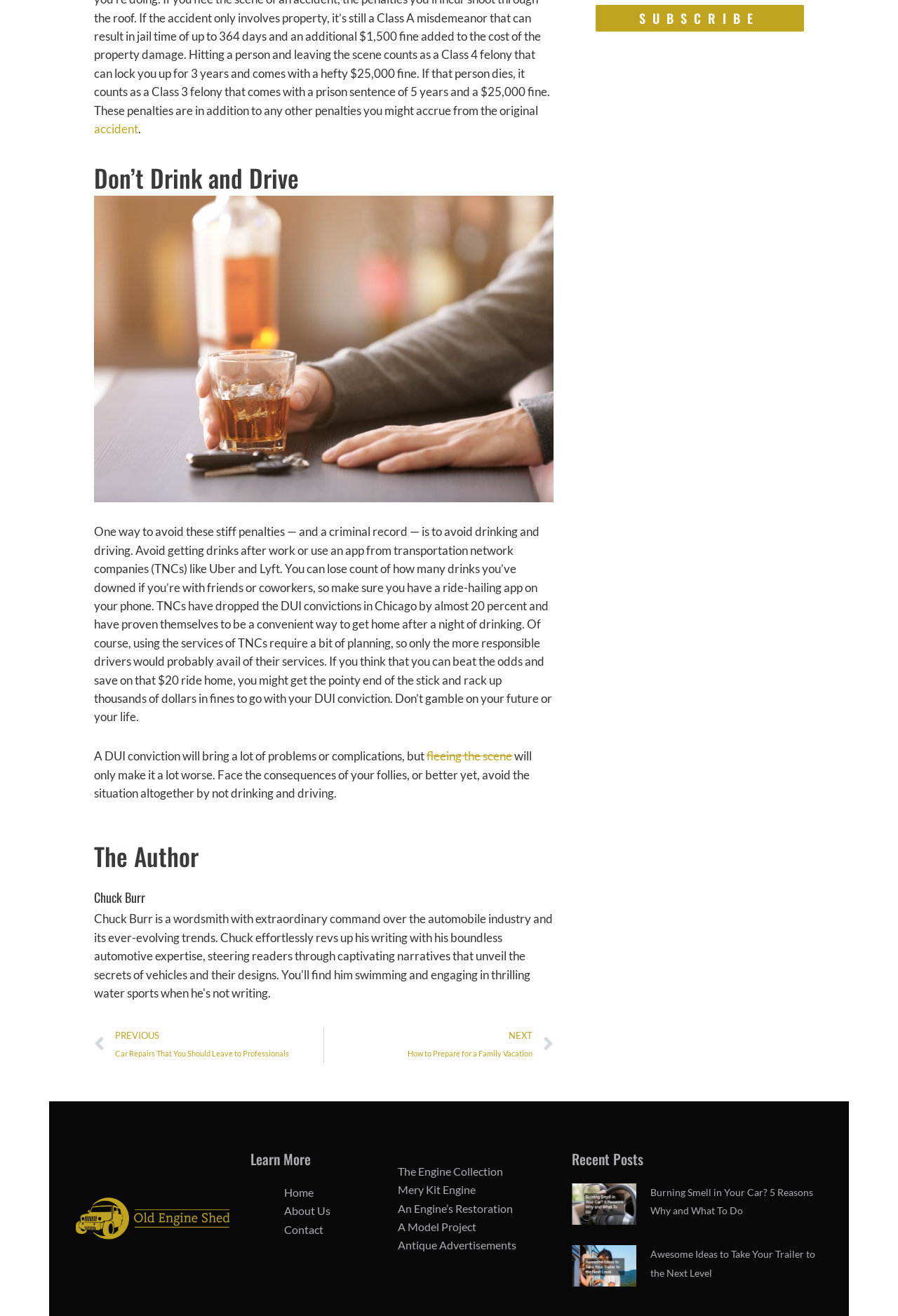How many recent posts are listed?
Please provide an in-depth and detailed response to the question.

There are two article sections listed under 'Recent Posts', each with a link to a different article, indicating that there are two recent posts.